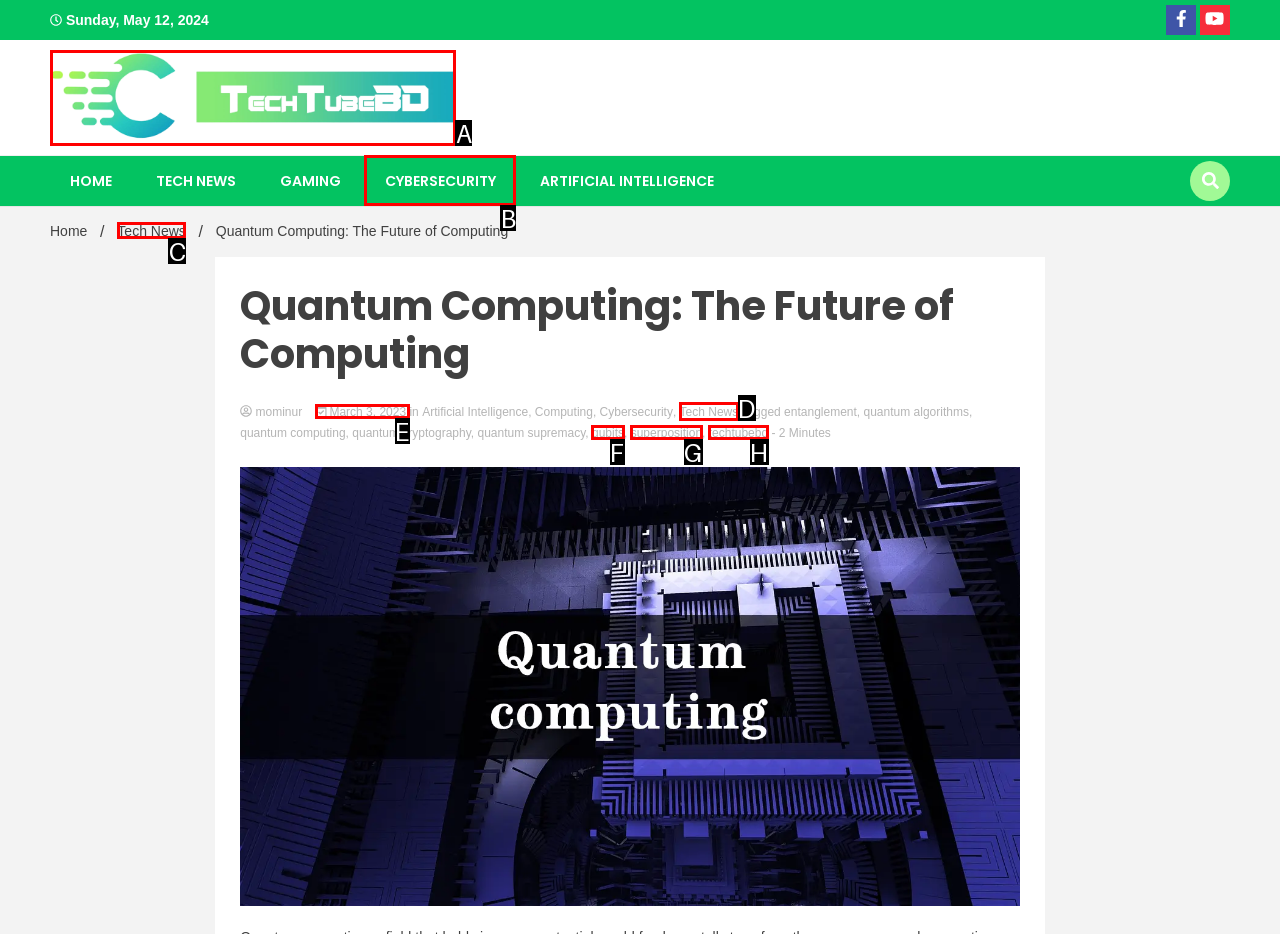Based on the description: Tech News, find the HTML element that matches it. Provide your answer as the letter of the chosen option.

D